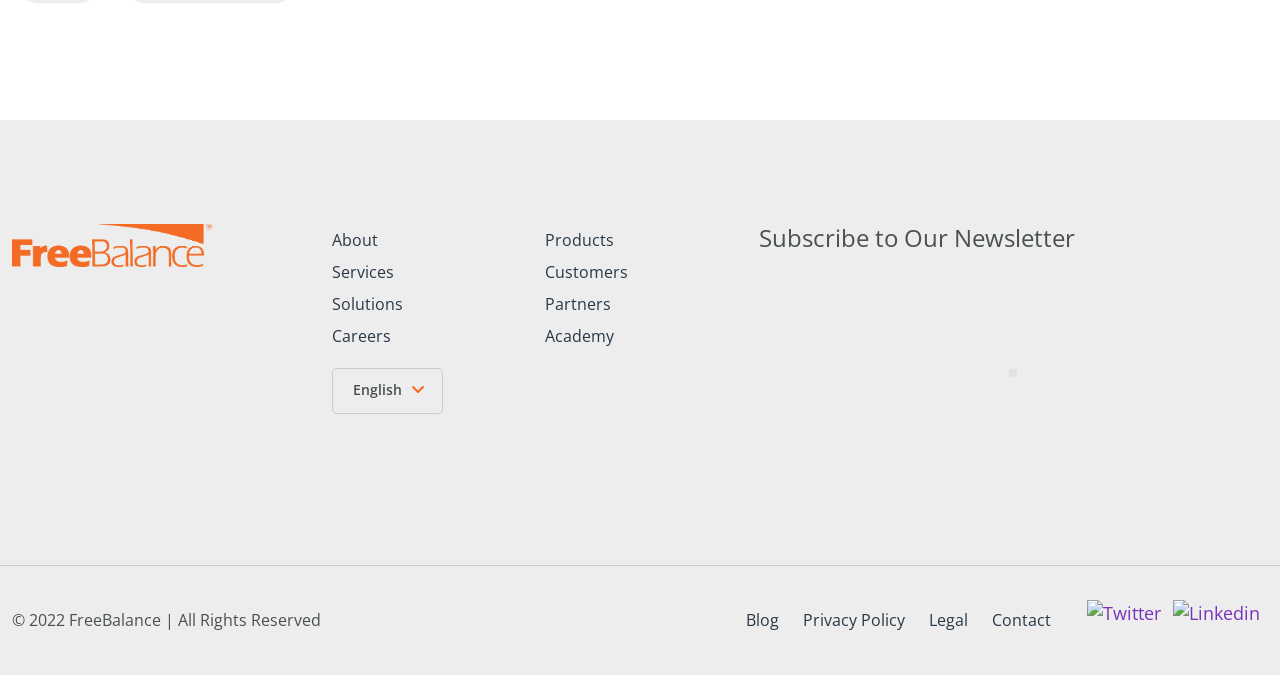Specify the bounding box coordinates of the area to click in order to follow the given instruction: "Follow on Twitter."

[0.849, 0.888, 0.907, 0.923]